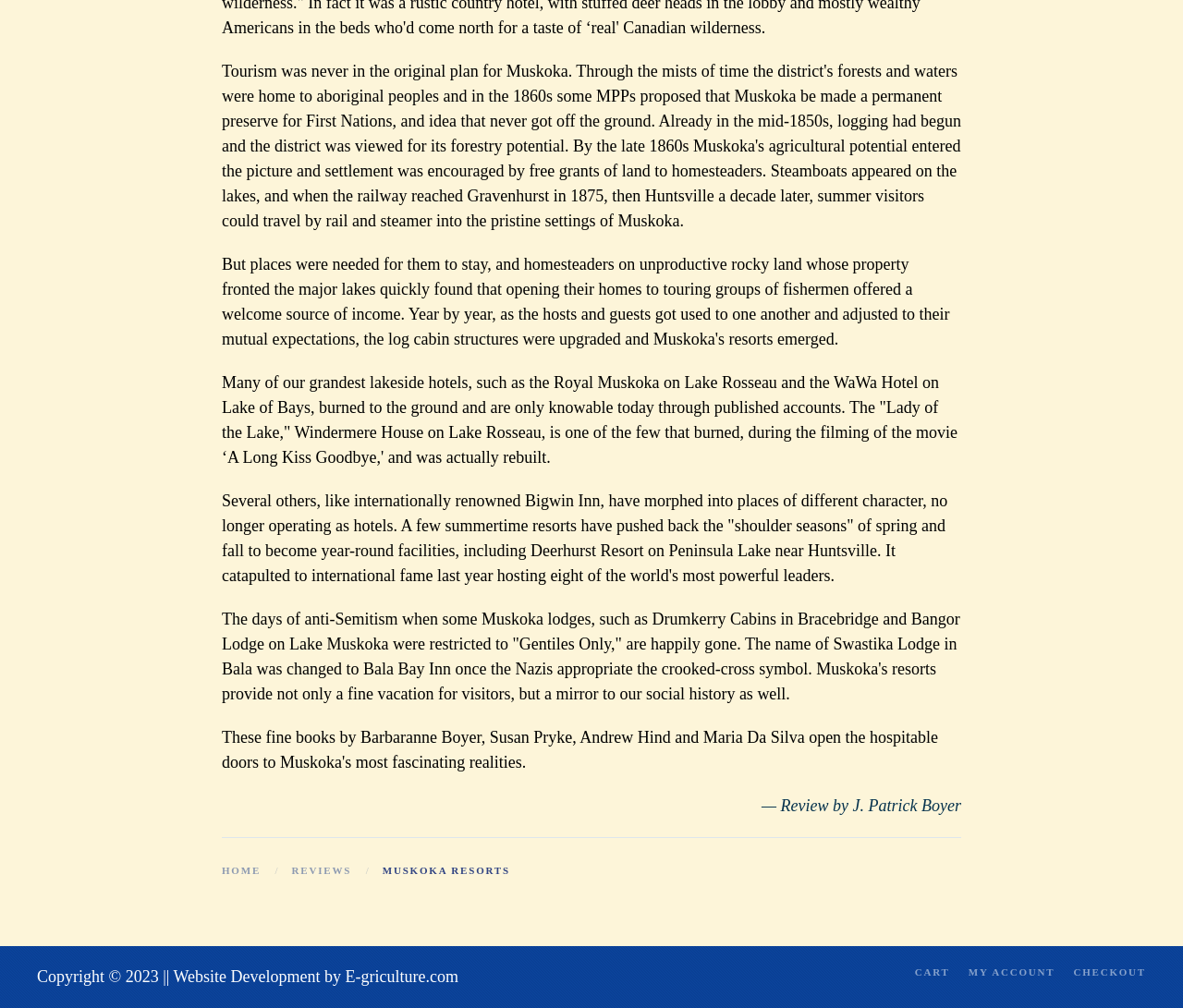What is the name of the section that the current webpage belongs to?
Can you give a detailed and elaborate answer to the question?

The answer can be found in the StaticText element above the links at the top of the page, which mentions that the current webpage belongs to the MUSKOKA RESORTS section.